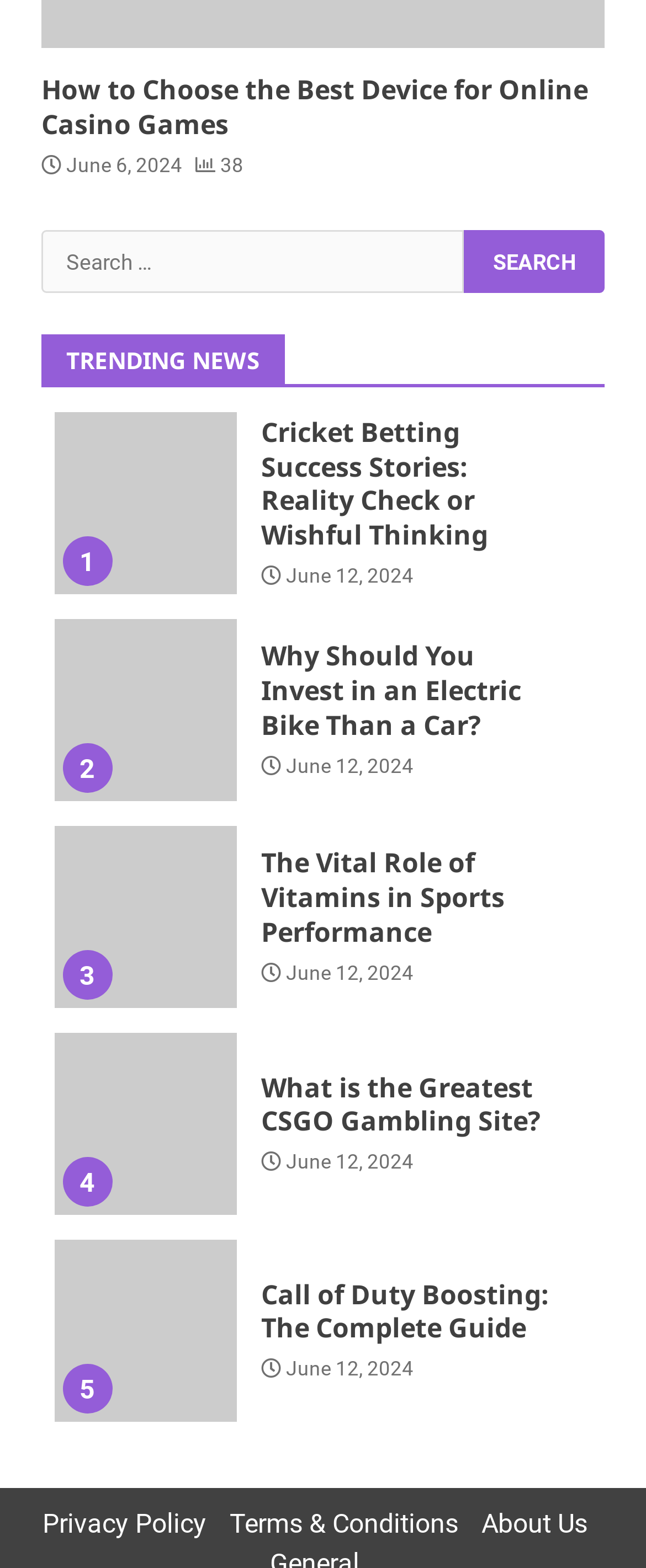Identify the bounding box coordinates of the section that should be clicked to achieve the task described: "Click on the link about Electric Bikes".

[0.404, 0.408, 0.869, 0.473]